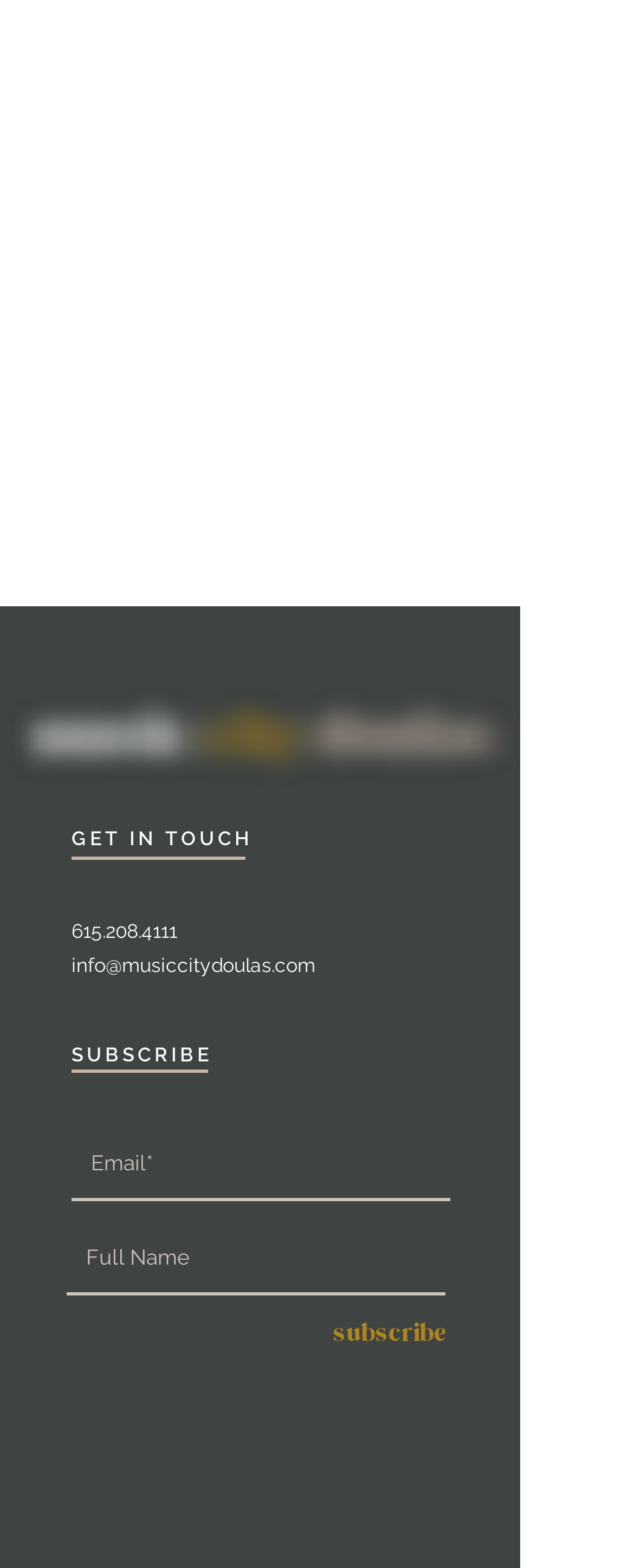Extract the bounding box of the UI element described as: "aria-label="Full Name" name="full-name" placeholder="Full Name"".

[0.105, 0.473, 0.703, 0.52]